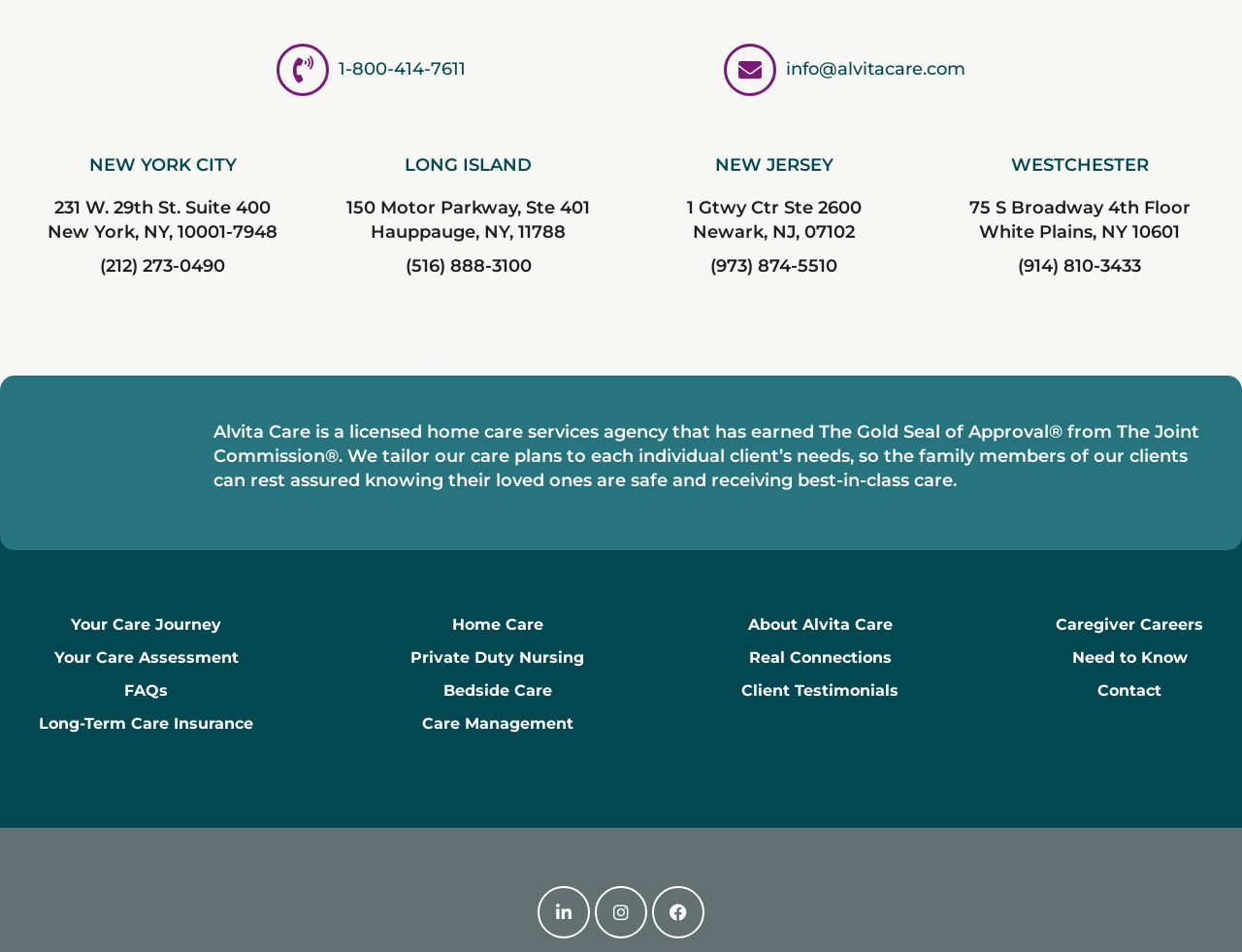What is the phone number for Alvita Care in New York City?
Answer with a single word or phrase, using the screenshot for reference.

(212) 273-0490